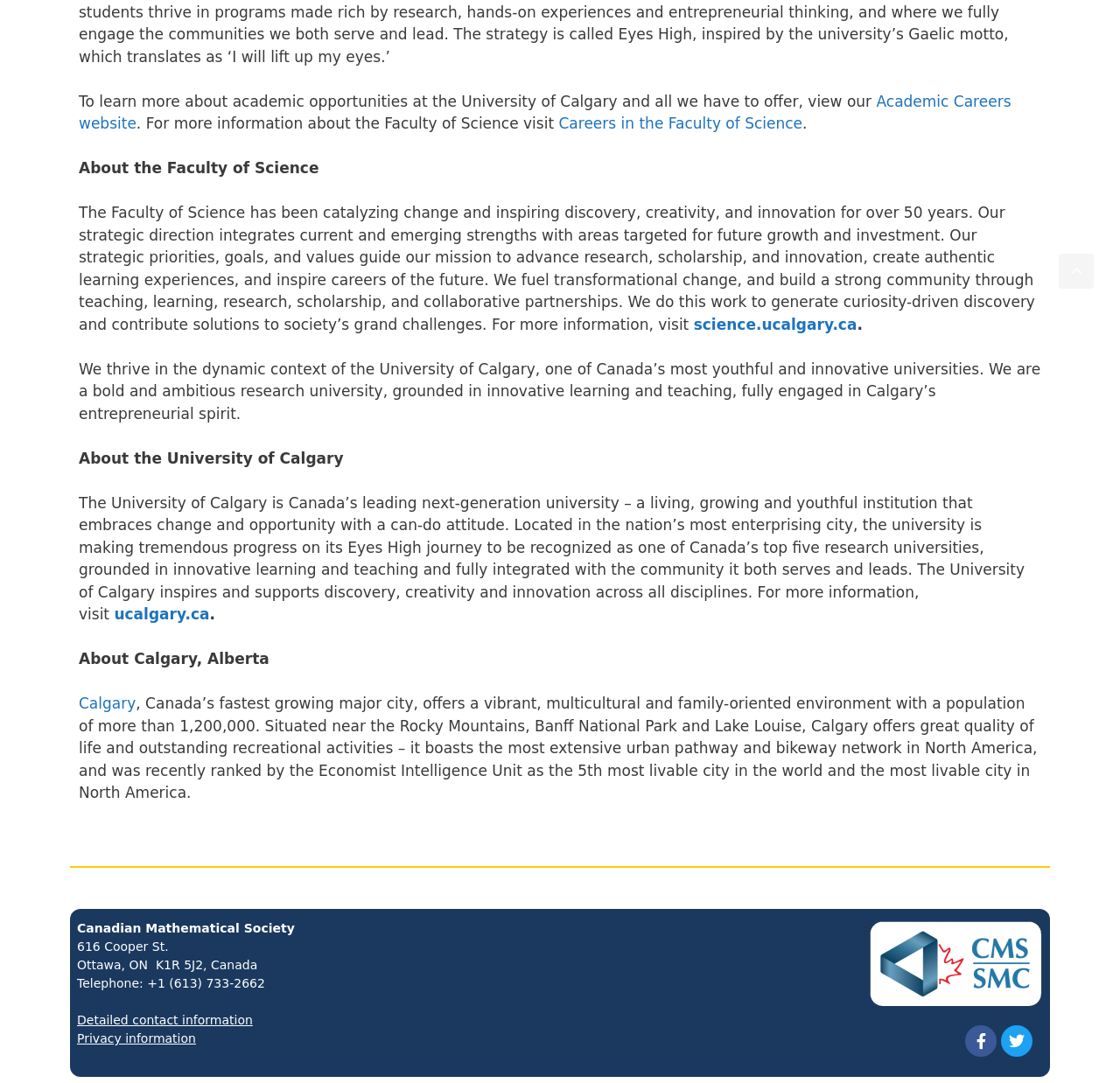Use a single word or phrase to answer the question:
What is the population of Calgary, Alberta?

over 1,200,000